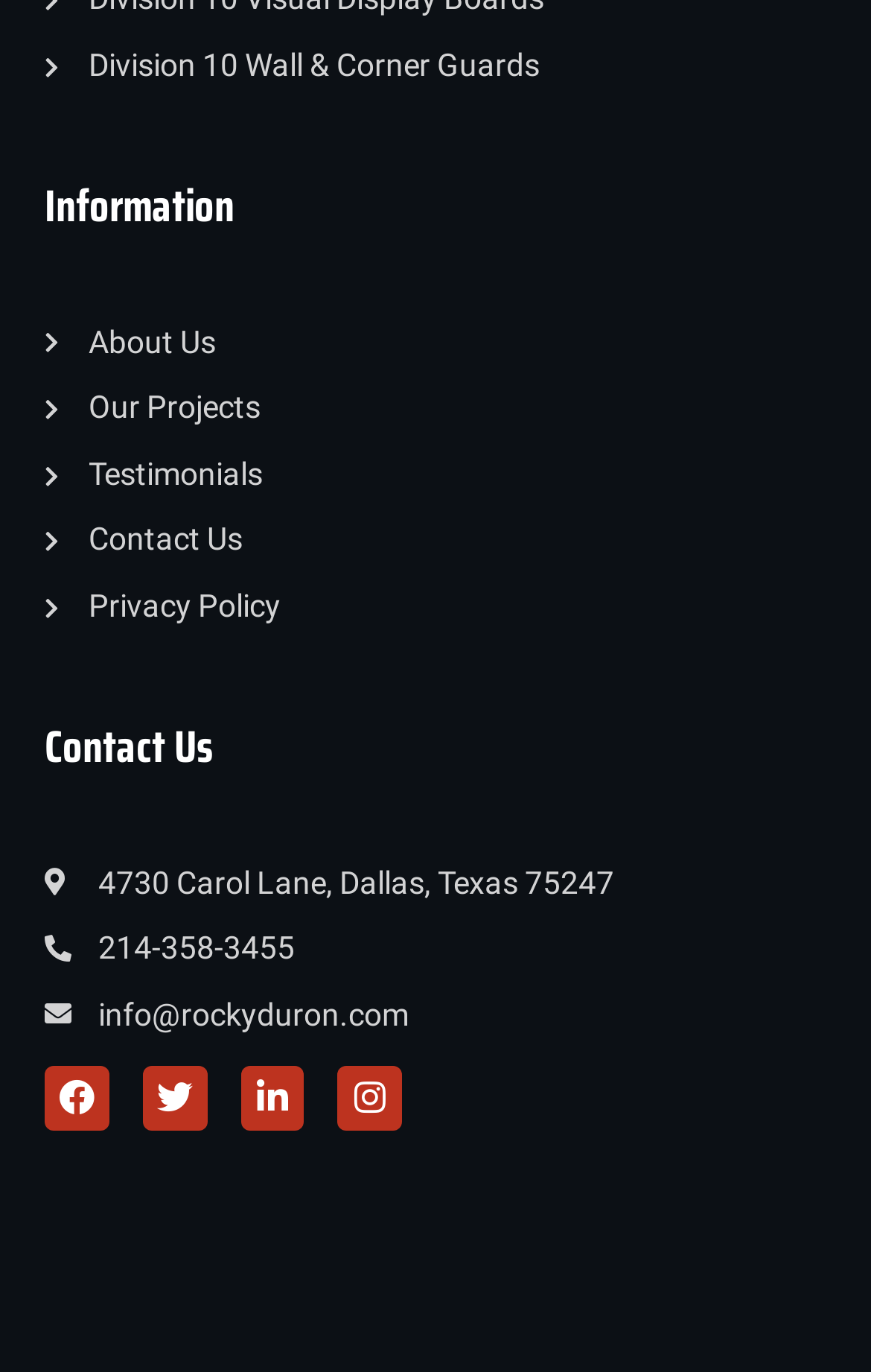Locate and provide the bounding box coordinates for the HTML element that matches this description: "Instagram".

[0.388, 0.776, 0.462, 0.823]